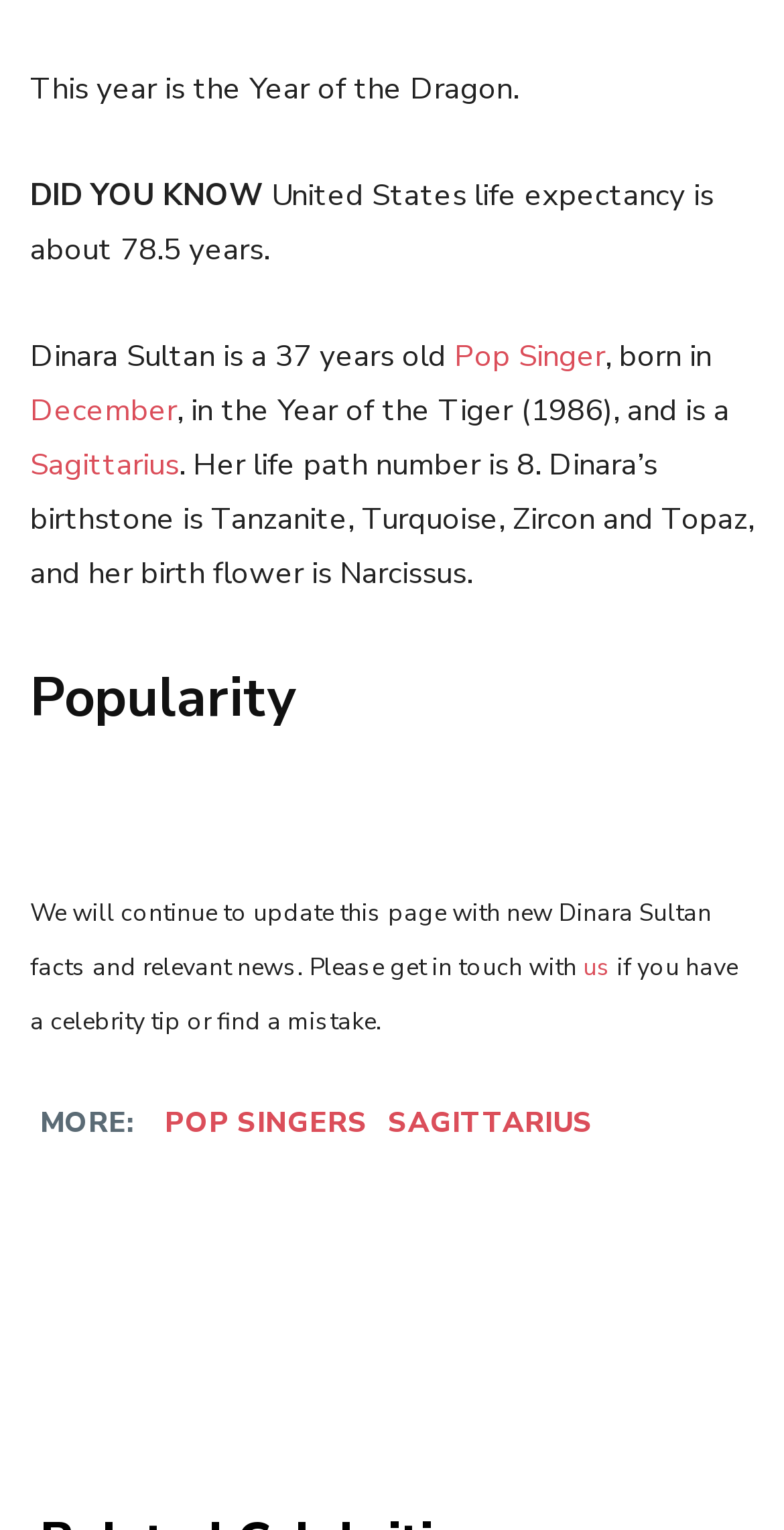Bounding box coordinates are specified in the format (top-left x, top-left y, bottom-right x, bottom-right y). All values are floating point numbers bounded between 0 and 1. Please provide the bounding box coordinate of the region this sentence describes: Pop Singer

[0.579, 0.22, 0.772, 0.246]